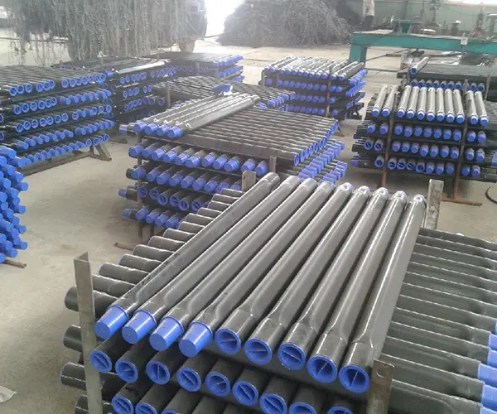Offer an in-depth description of the image shown.

The image displays a well-organized workspace featuring numerous drill pipes stacked in rows. These pipes, primarily made of steel, exhibit a characteristic design with blue protective caps on one end, allowing for easy identification and handling. The surrounding area suggests a manufacturing or storage facility, with additional pipes likely visible in the background, highlighting a significant inventory. The drill pipes are crucial components in drilling operations, designed for durability under high pressure and stress during their use on drilling rigs. This setup underscores the importance of efficiency and organization in manufacturing environments dedicated to producing essential drilling equipment.